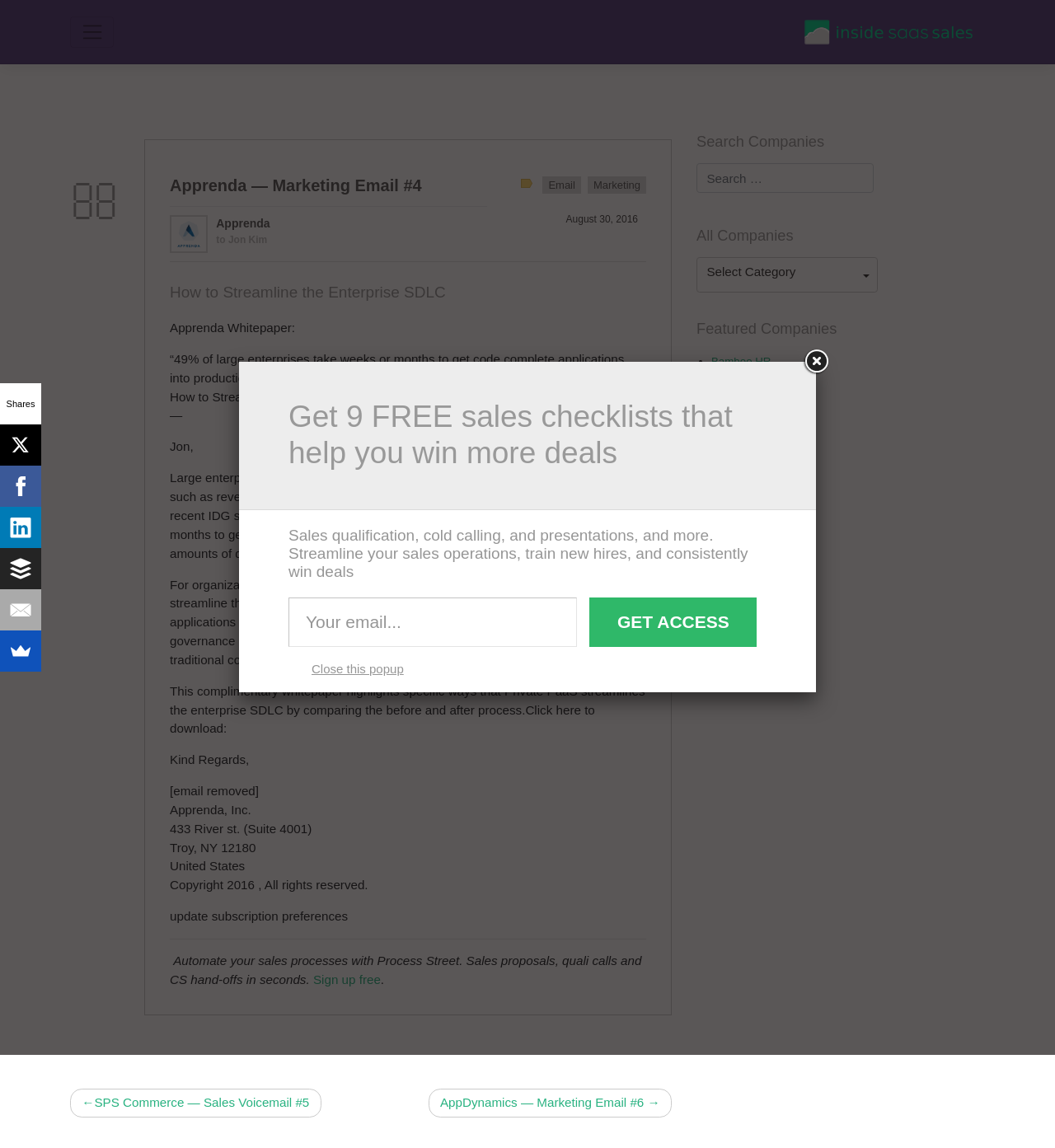What is the headline of the webpage?

Apprenda — Marketing Email #4